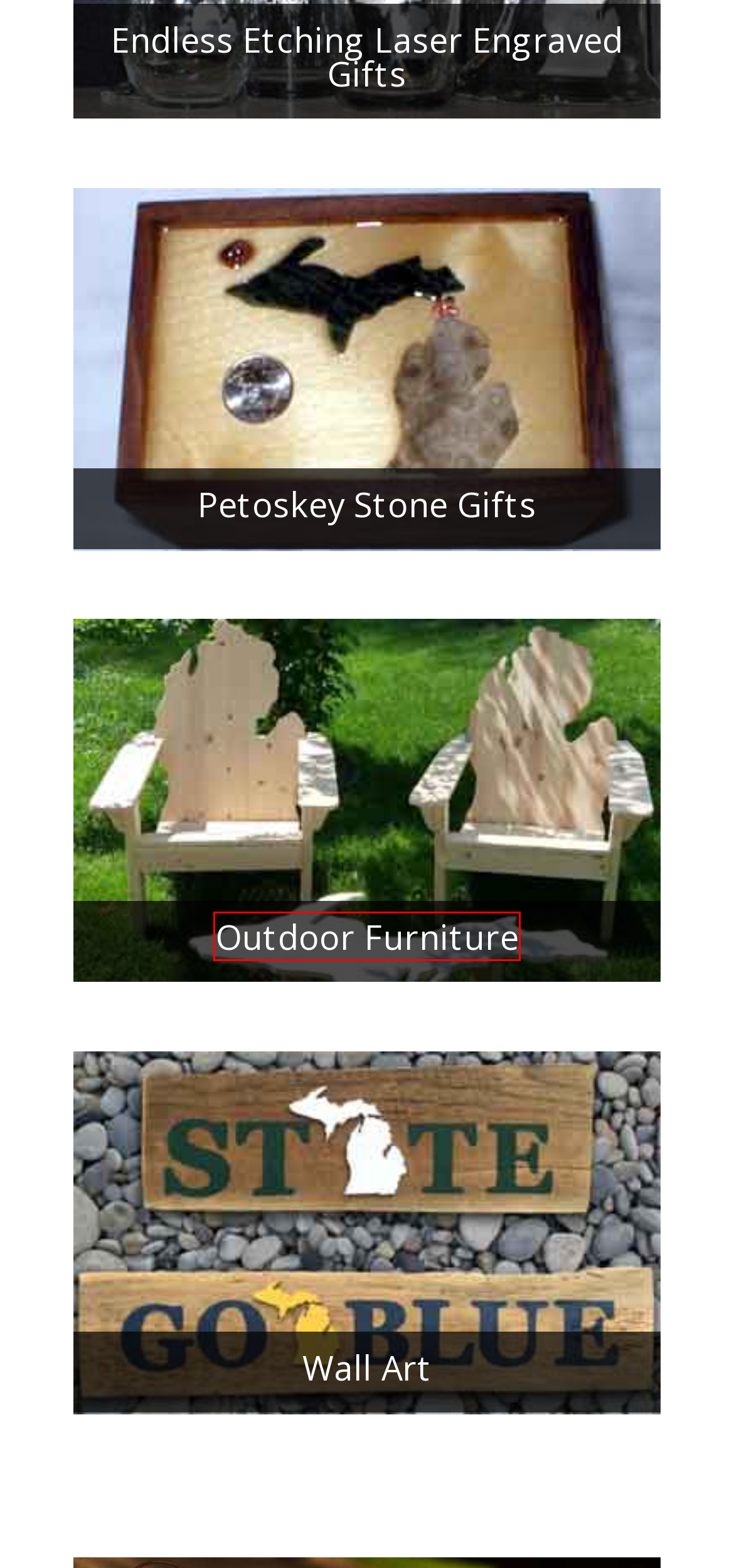Observe the screenshot of a webpage with a red bounding box around an element. Identify the webpage description that best fits the new page after the element inside the bounding box is clicked. The candidates are:
A. Kristin and Company Candles » Made In Michigan Products & Gifts
B. Buy Outdoors Products | Made In Michigan
C. Petoskey Stone Gifts
D. Wall Art
E. SNS Dips & Creamed Honey | Michigan Made Products and Gifts
F. Bath & Body Products for Sale | Made In Michigan
G. Handcrafted Wall Clocks | Michigan Made Products and Gifts
H. Endless Etching » Made In Michigan Products & Gifts

B